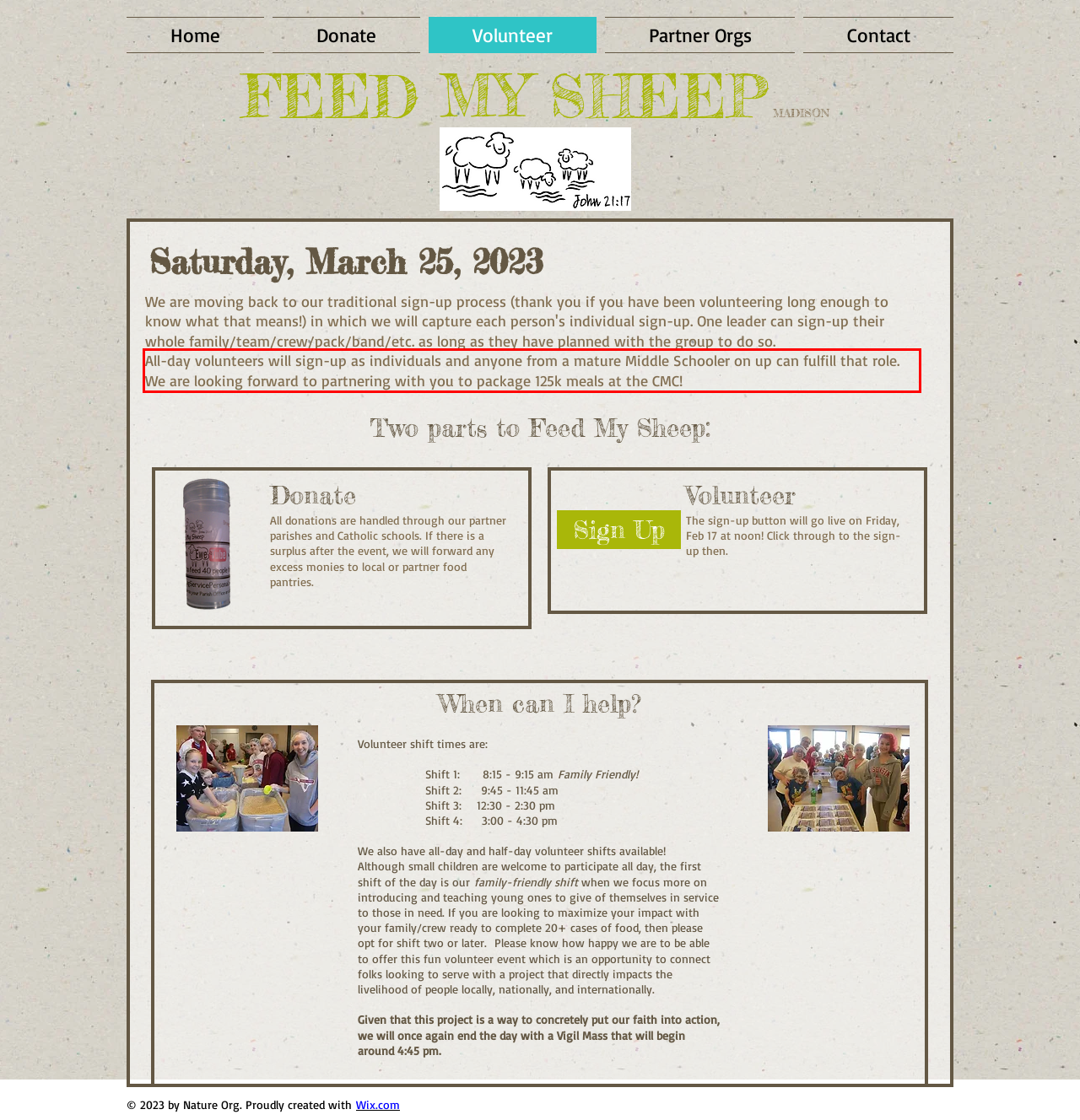Please take the screenshot of the webpage, find the red bounding box, and generate the text content that is within this red bounding box.

All-day volunteers will sign-up as individuals and anyone from a mature Middle Schooler on up can fulfill that role. We are looking forward to partnering with you to package 125k meals at the CMC!